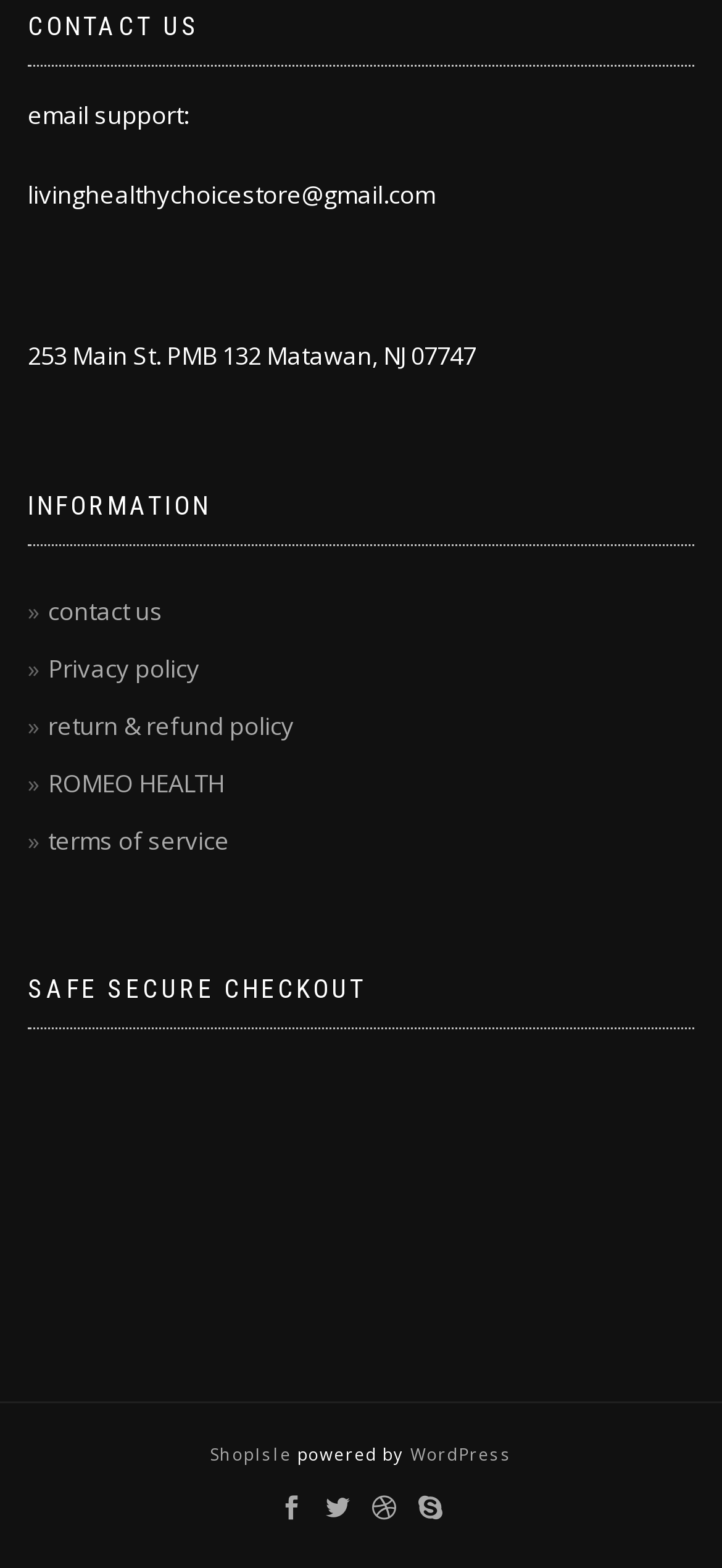Answer the following in one word or a short phrase: 
What is the name of the platform that powers the website?

WordPress